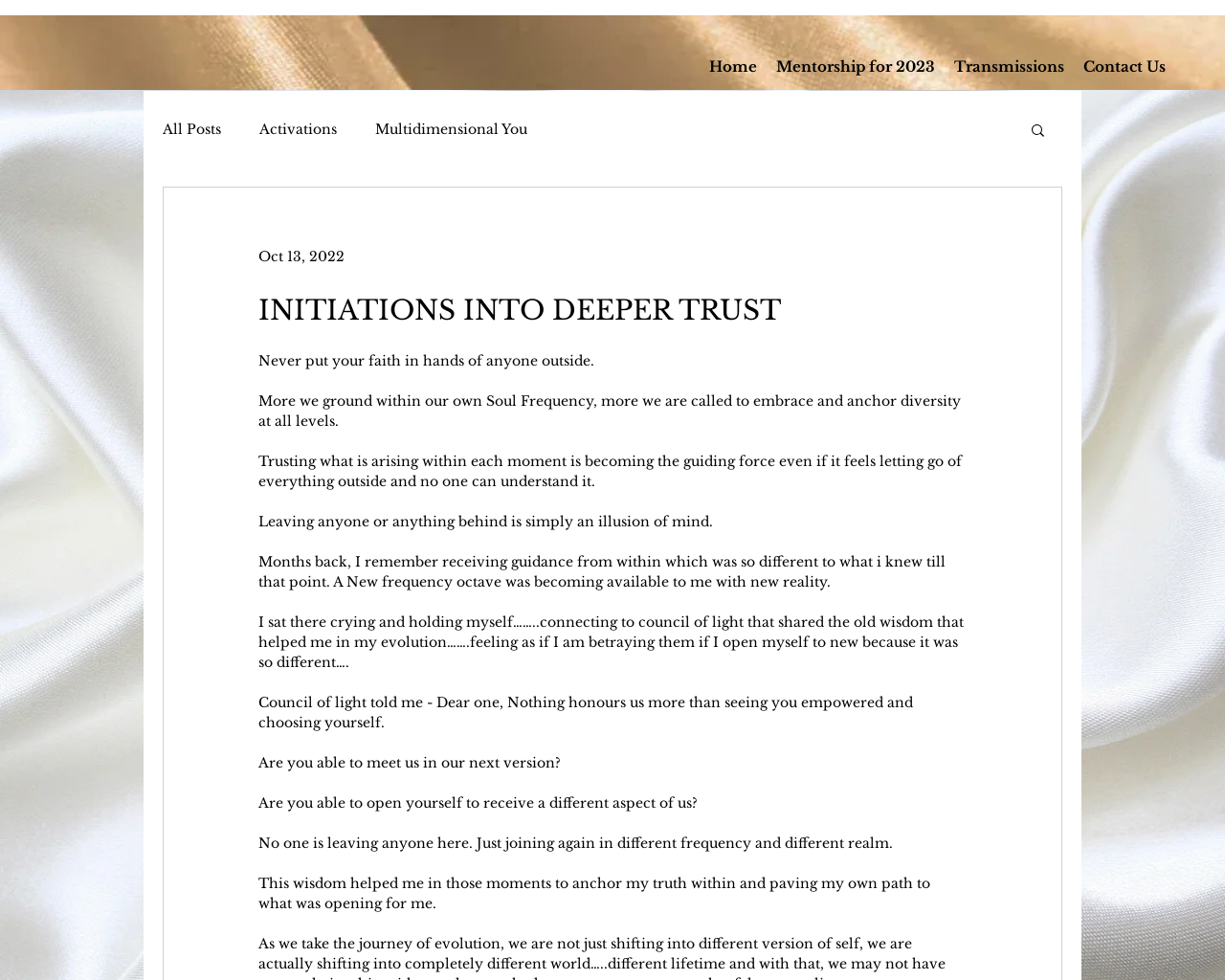What type of content is available on this website?
Answer the question based on the image using a single word or a brief phrase.

Blog posts and mentorship